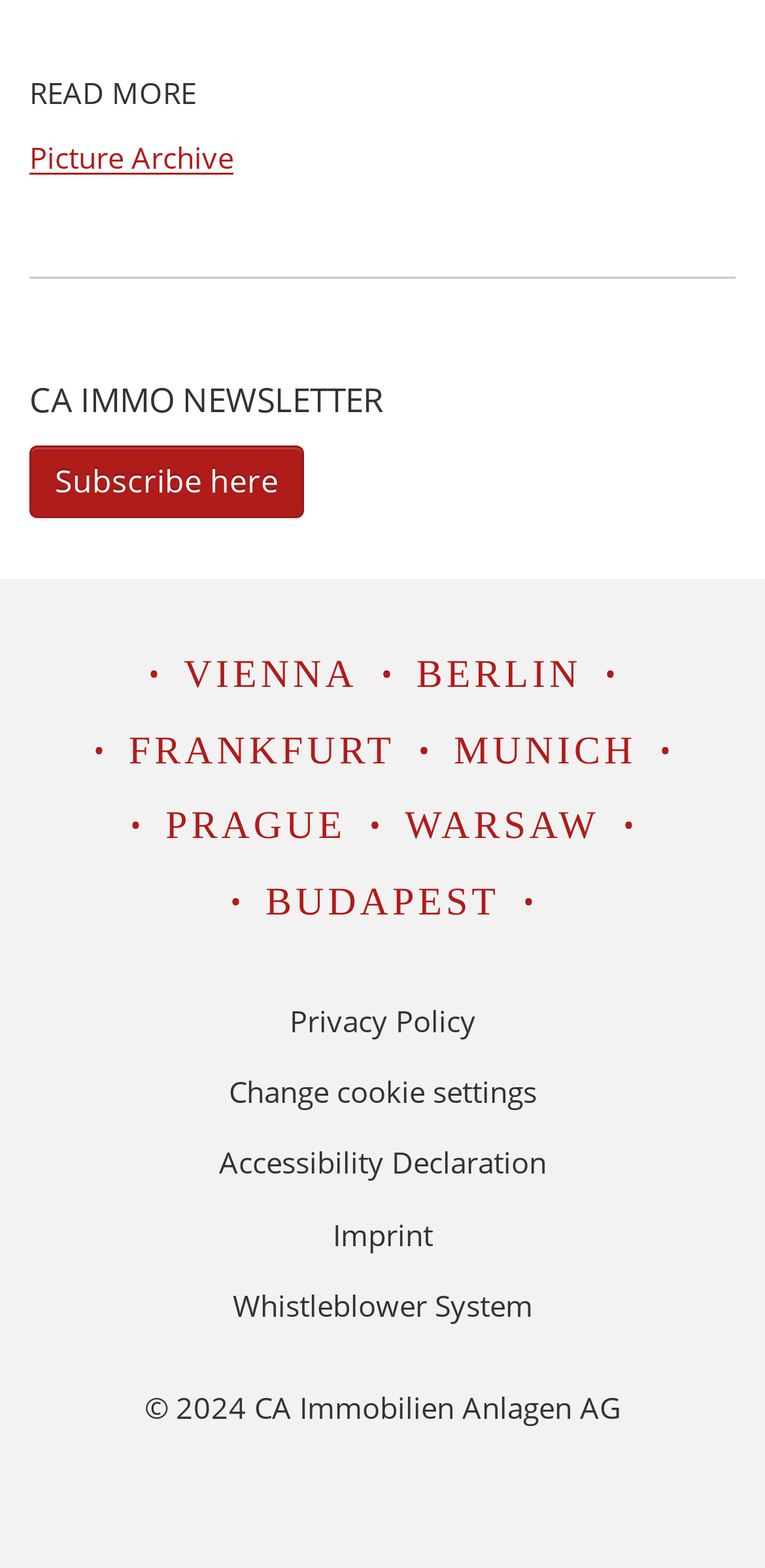Determine the bounding box coordinates of the clickable region to follow the instruction: "Subscribe to the CA IMMO newsletter".

[0.038, 0.285, 0.397, 0.331]